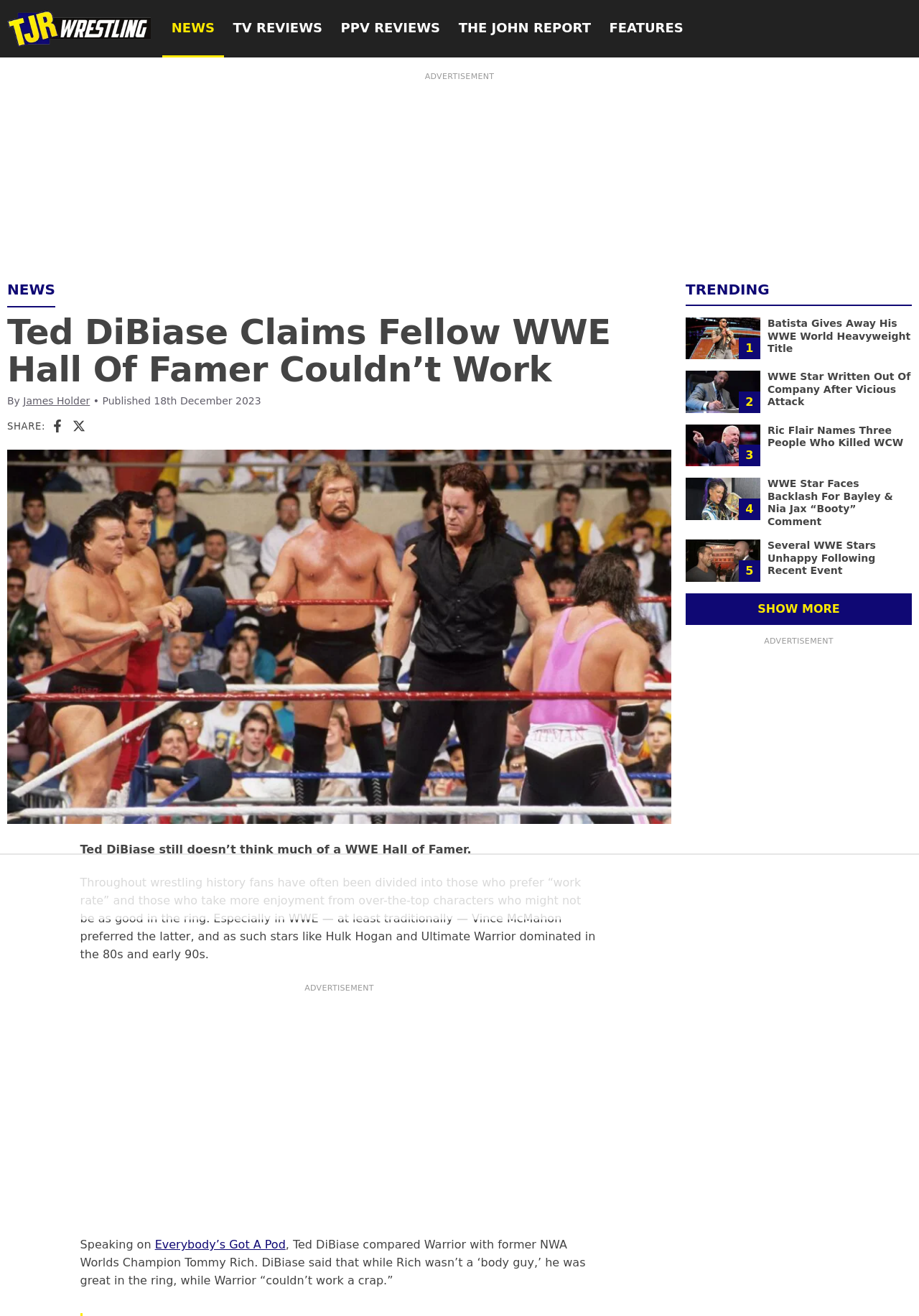Show the bounding box coordinates of the element that should be clicked to complete the task: "Click on the link to read about Batista giving away his WWE World Heavyweight Title".

[0.835, 0.241, 0.991, 0.269]